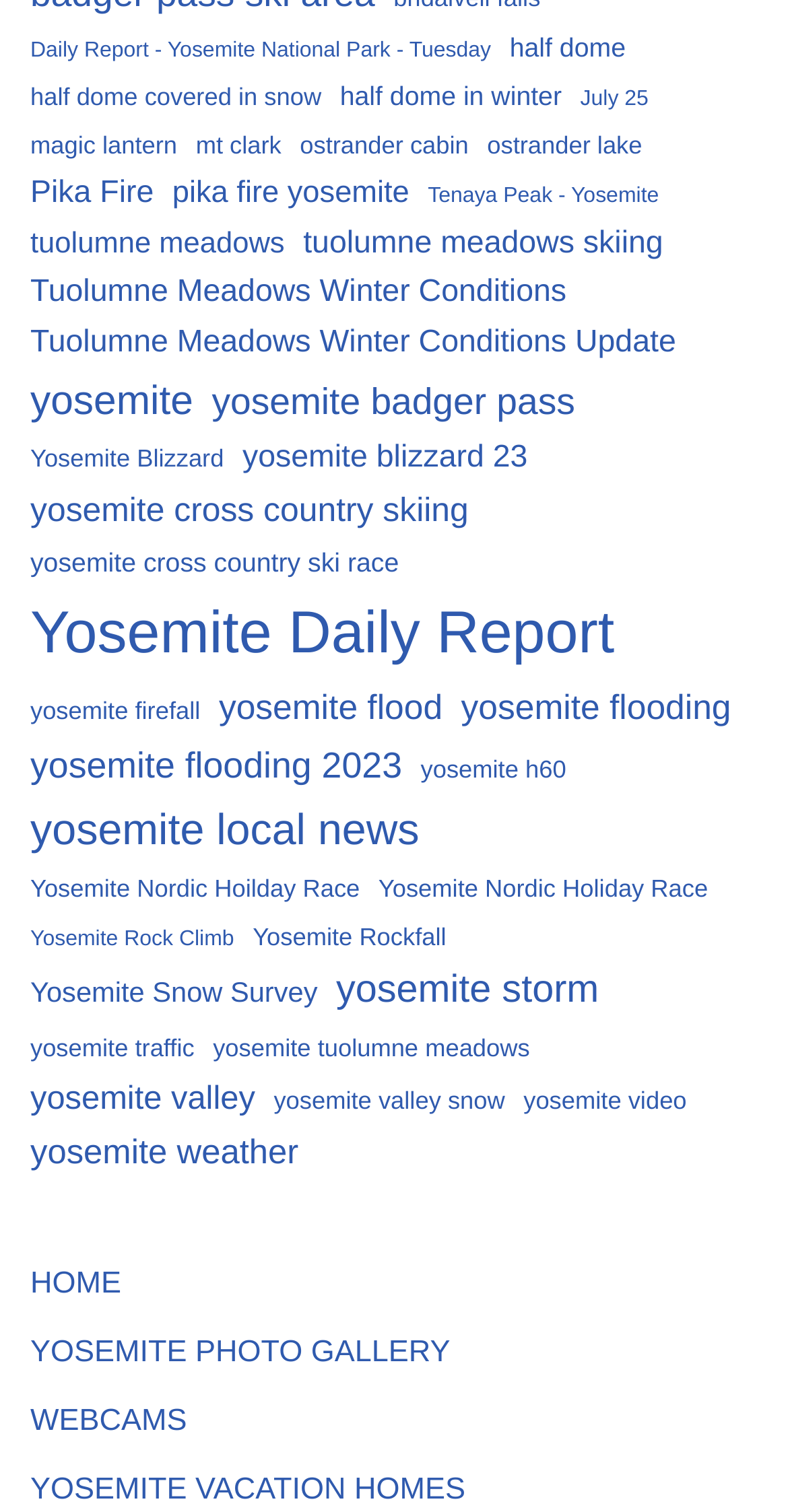Answer the question below with a single word or a brief phrase: 
What type of activities are mentioned on this webpage?

Skiing, hiking, and rock climbing